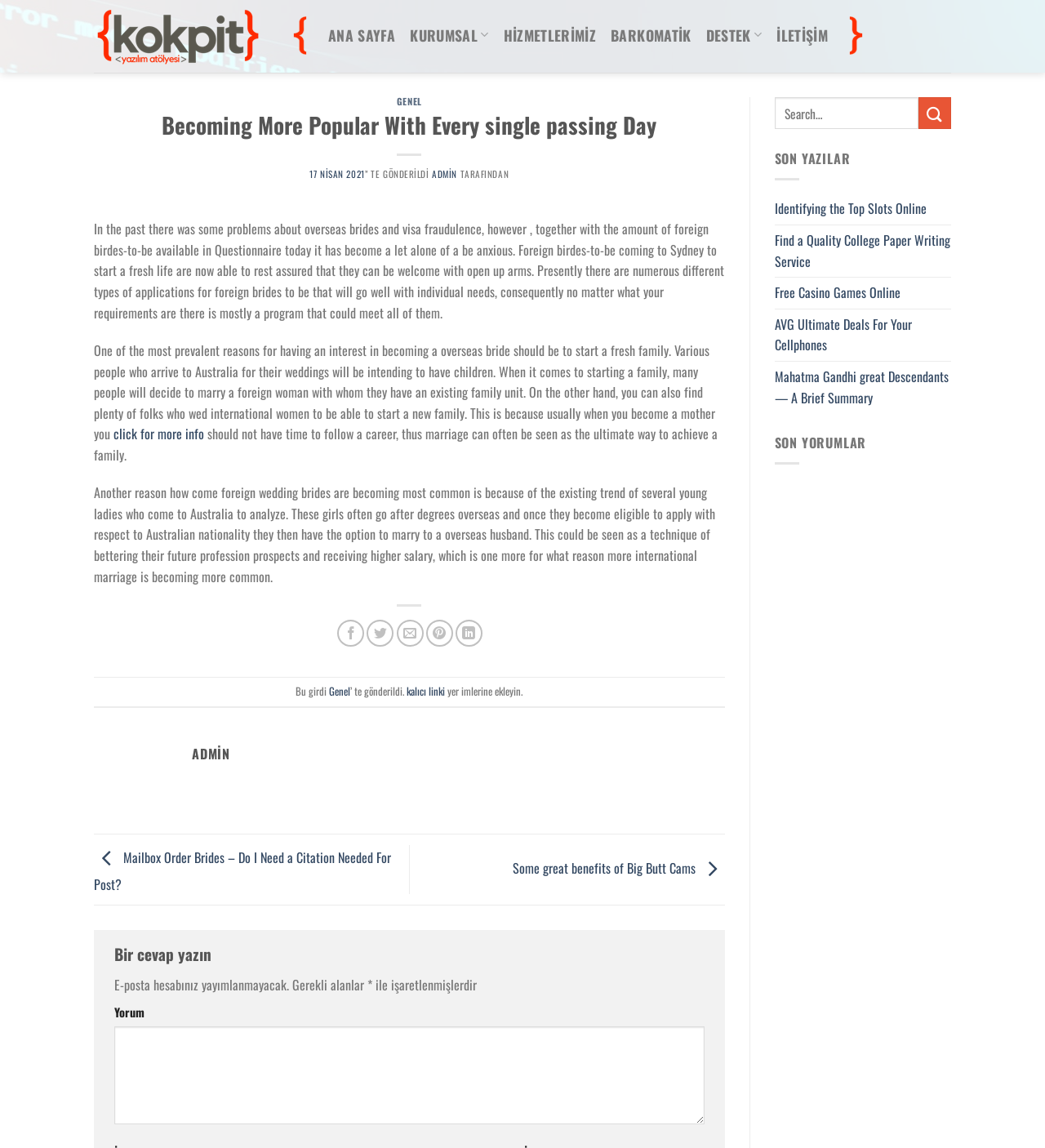Please predict the bounding box coordinates of the element's region where a click is necessary to complete the following instruction: "Write a comment". The coordinates should be represented by four float numbers between 0 and 1, i.e., [left, top, right, bottom].

[0.109, 0.894, 0.674, 0.979]